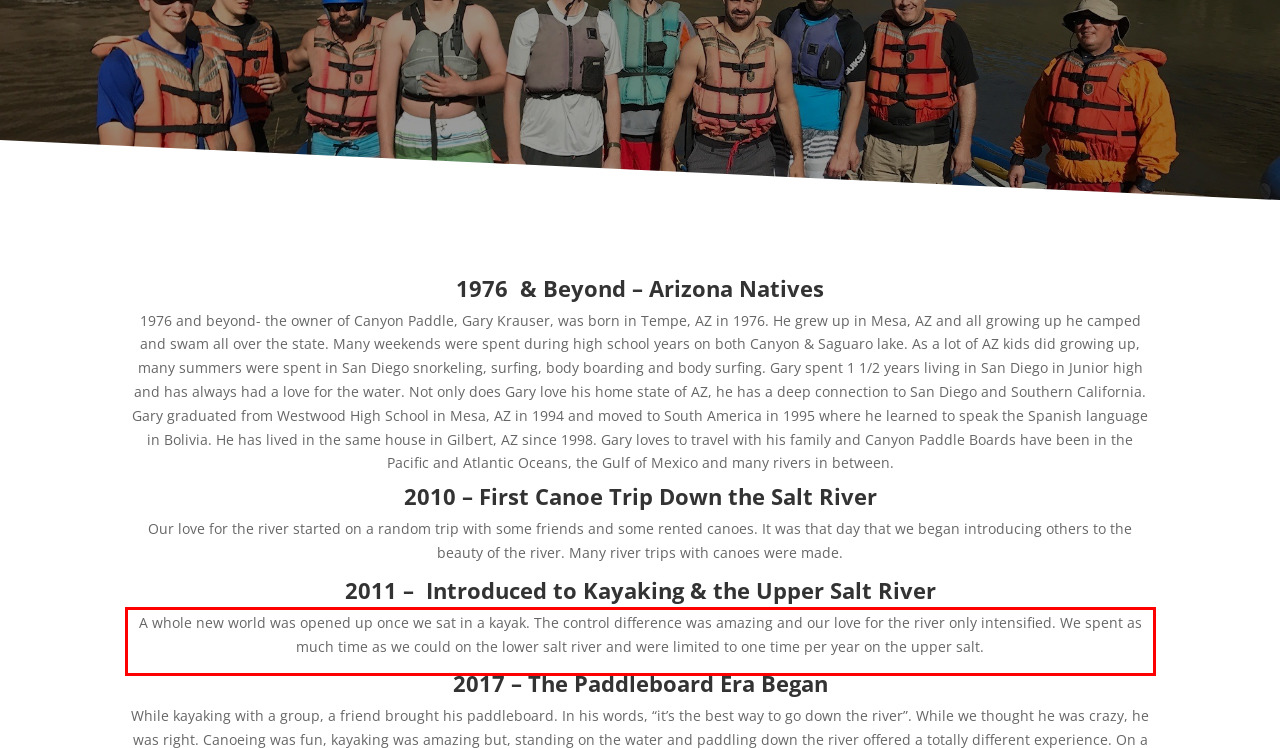You have a screenshot of a webpage with a red bounding box. Use OCR to generate the text contained within this red rectangle.

A whole new world was opened up once we sat in a kayak. The control difference was amazing and our love for the river only intensified. We spent as much time as we could on the lower salt river and were limited to one time per year on the upper salt.